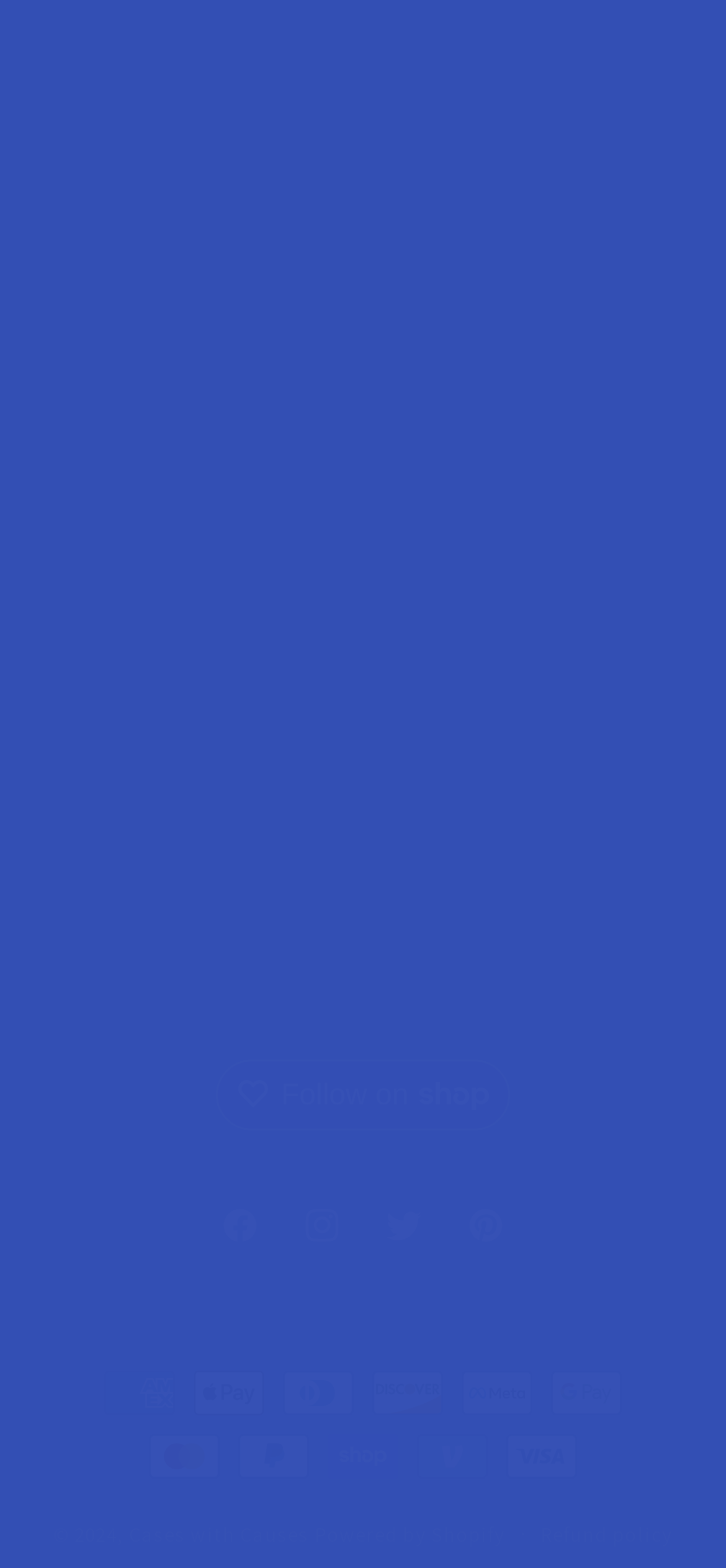Determine the bounding box coordinates for the area that should be clicked to carry out the following instruction: "Click on Custom Airpods Cases".

[0.103, 0.041, 0.897, 0.095]